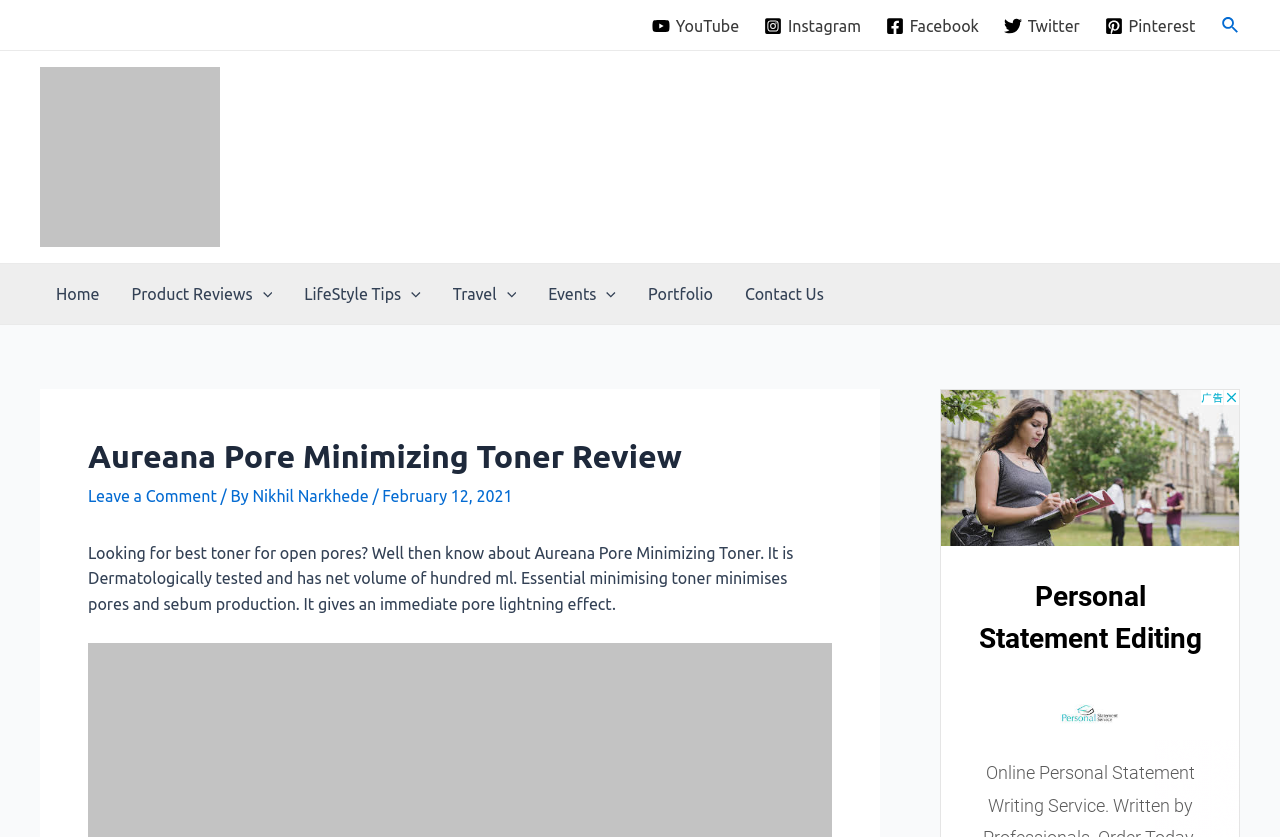Please identify the bounding box coordinates of the clickable area that will fulfill the following instruction: "Click on YouTube". The coordinates should be in the format of four float numbers between 0 and 1, i.e., [left, top, right, bottom].

[0.504, 0.02, 0.583, 0.042]